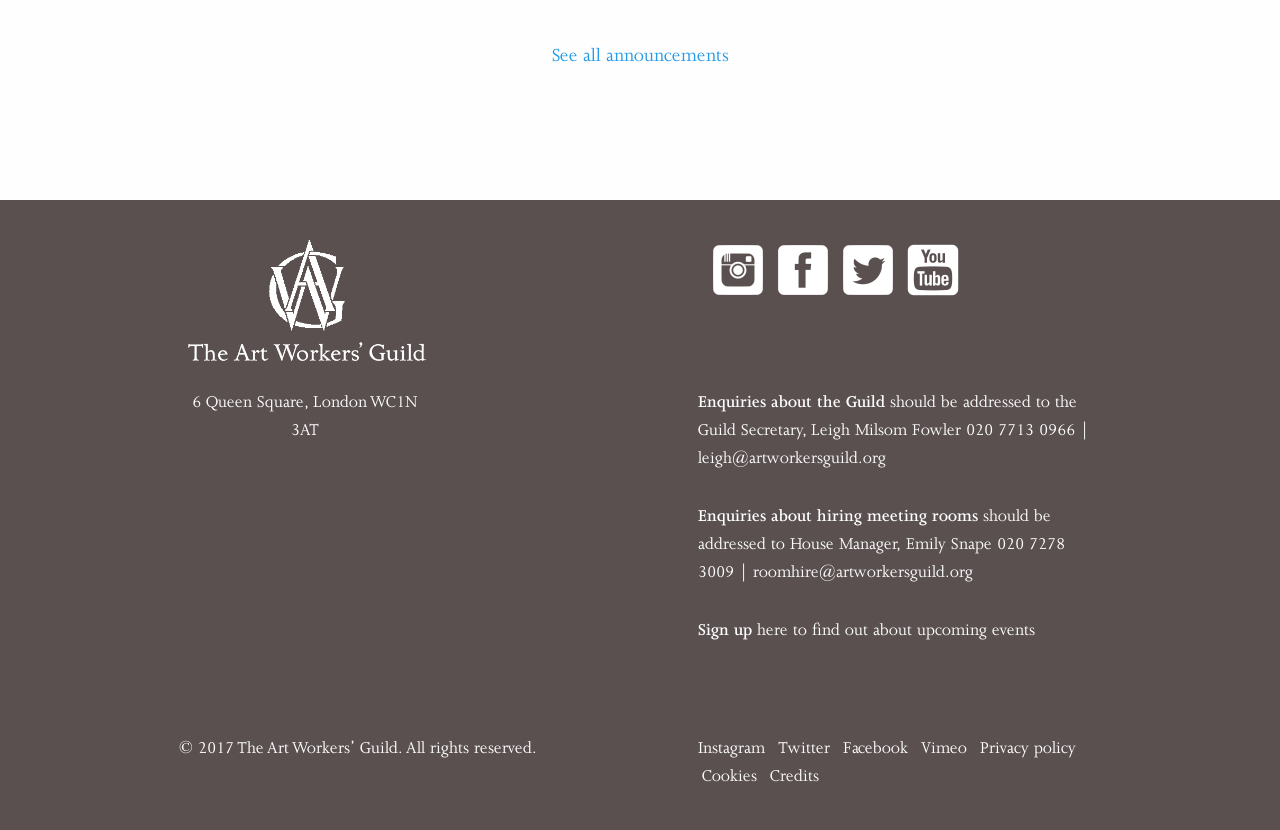Kindly determine the bounding box coordinates for the area that needs to be clicked to execute this instruction: "View privacy policy".

[0.765, 0.884, 0.84, 0.918]